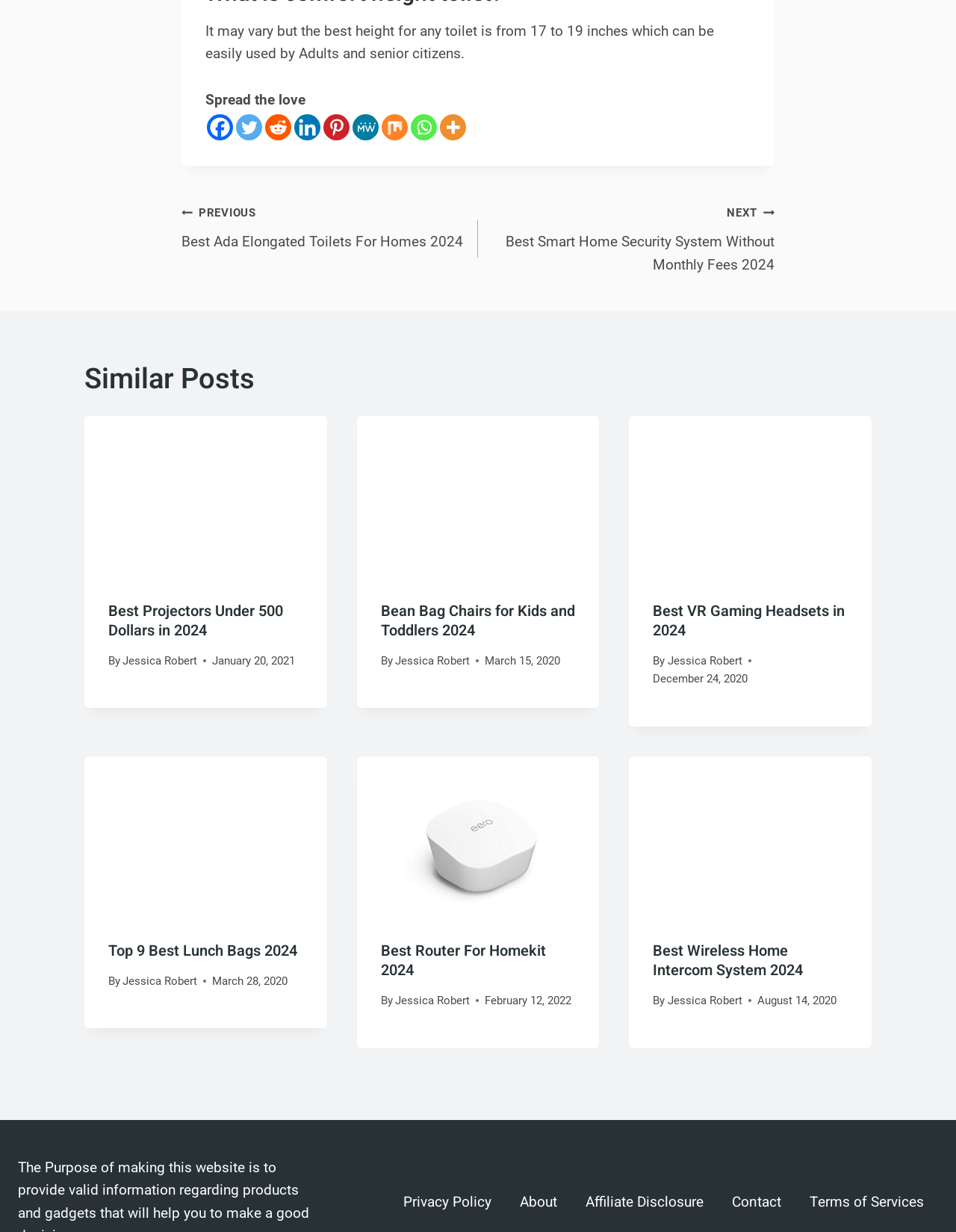Please determine the bounding box coordinates for the element with the description: "Contact".

[0.751, 0.963, 0.832, 0.988]